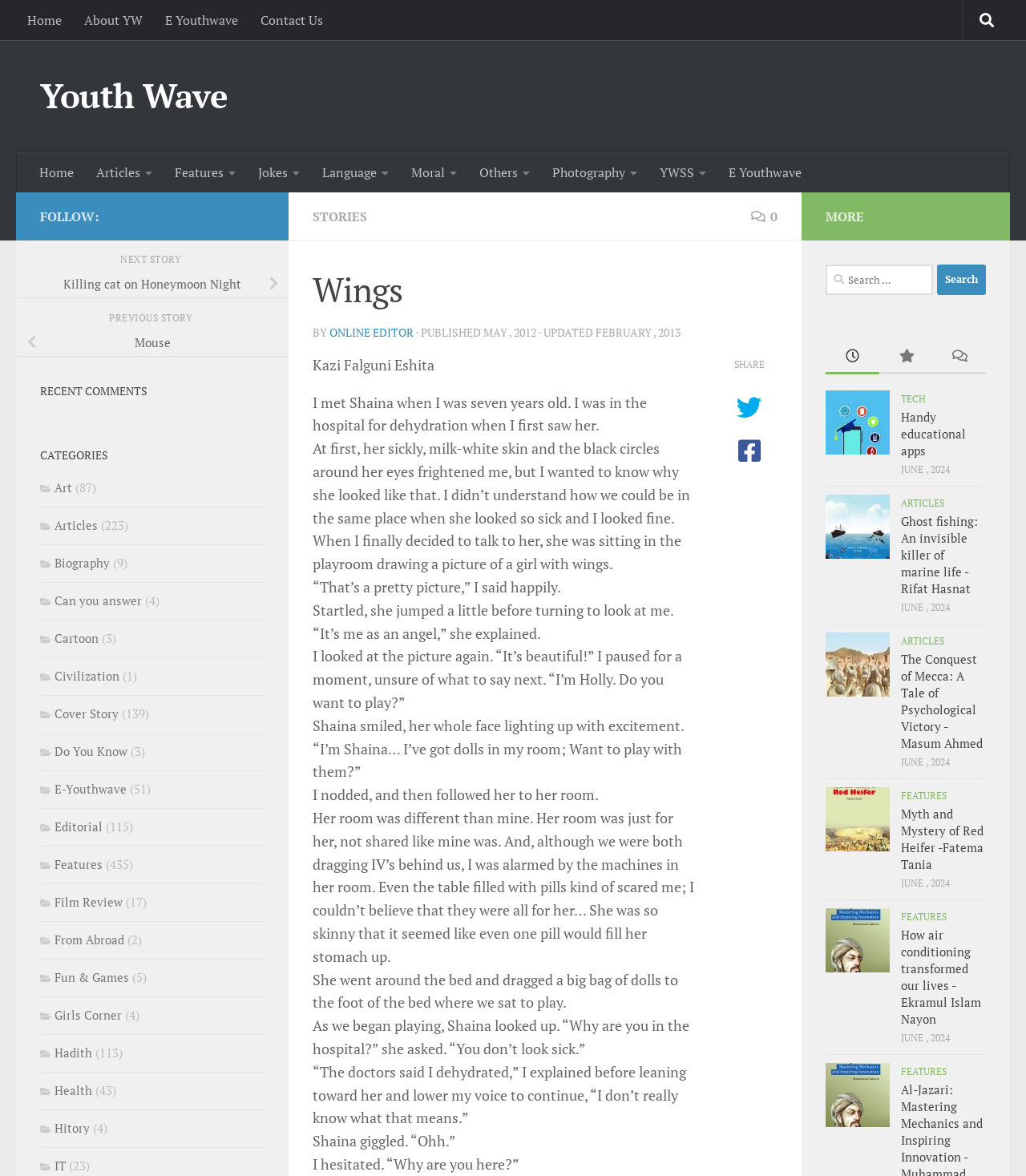How many categories are listed on the webpage?
Refer to the image and give a detailed answer to the question.

The webpage lists 20 categories, including 'Art', 'Articles', 'Biography', 'Can you answer', and others, each with a number of articles or stories in parentheses.